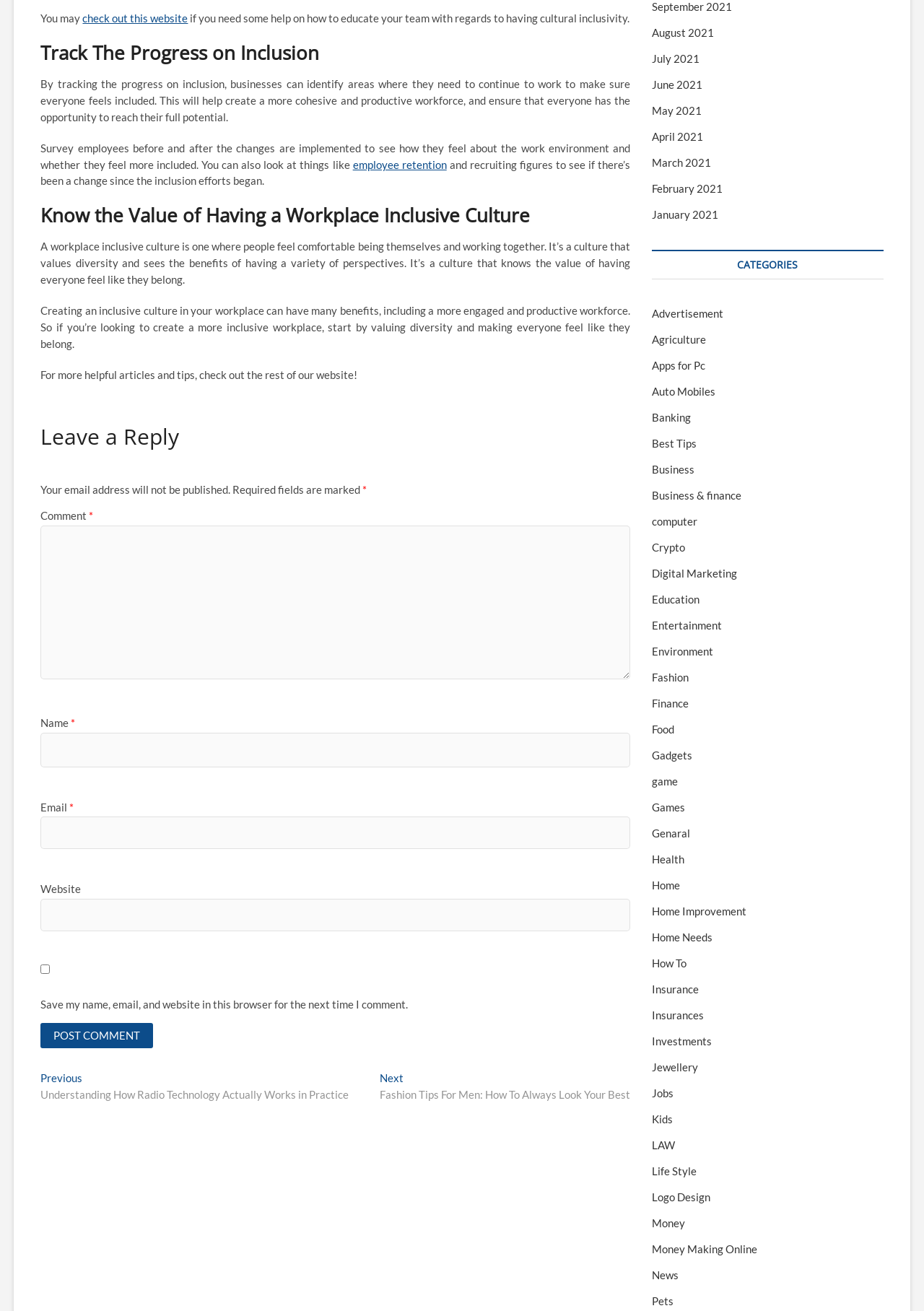Could you specify the bounding box coordinates for the clickable section to complete the following instruction: "Select a category"?

[0.706, 0.234, 0.783, 0.244]